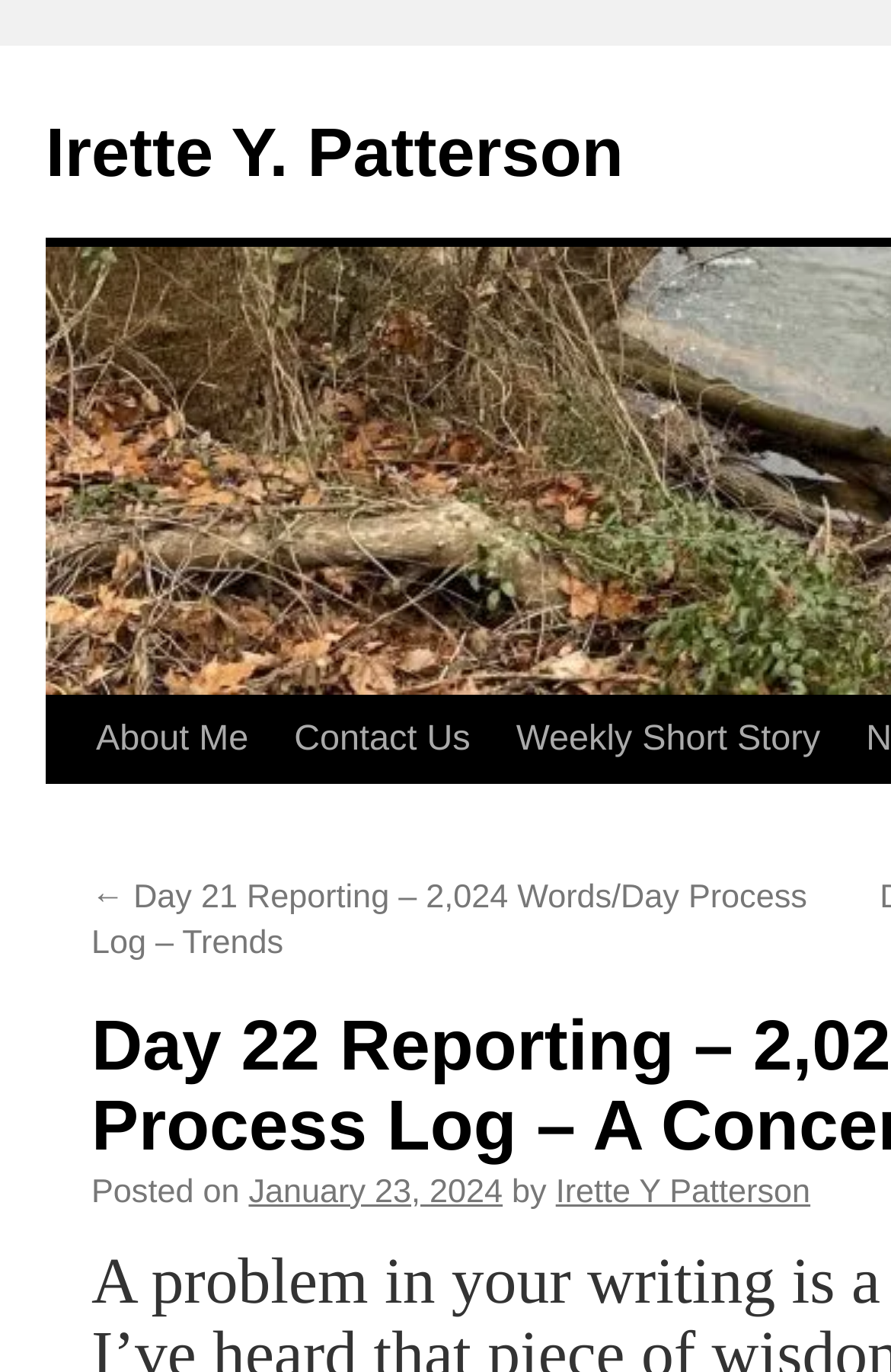How many words are in the process log?
Using the image, respond with a single word or phrase.

2,024